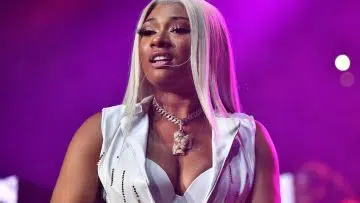Carefully observe the image and respond to the question with a detailed answer:
What is Megan Thee Stallion's profession?

The caption introduces Megan Thee Stallion as a 'rapper', which indicates that her profession is in the music industry, specifically as a rapper.